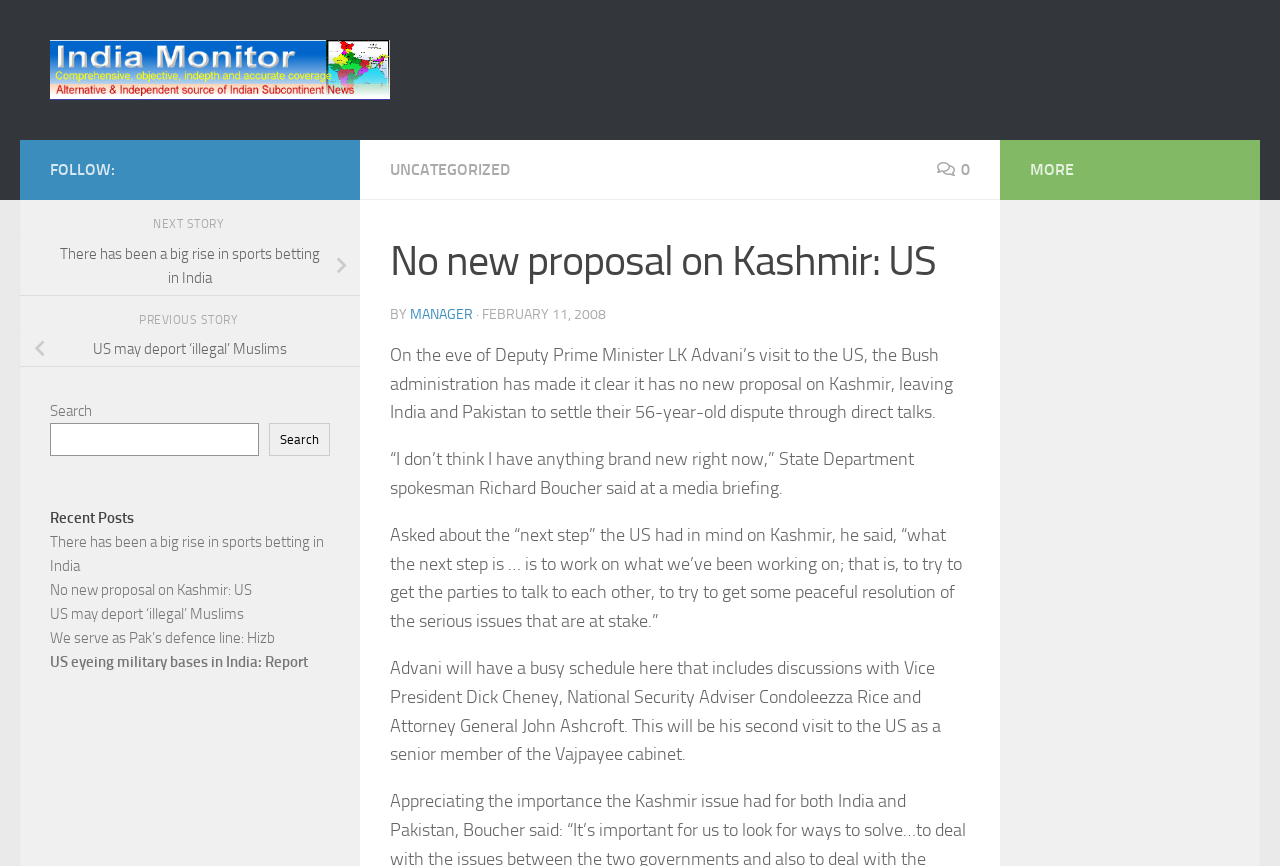Locate the bounding box coordinates of the segment that needs to be clicked to meet this instruction: "Click on the 'India Monitor' link".

[0.039, 0.046, 0.305, 0.115]